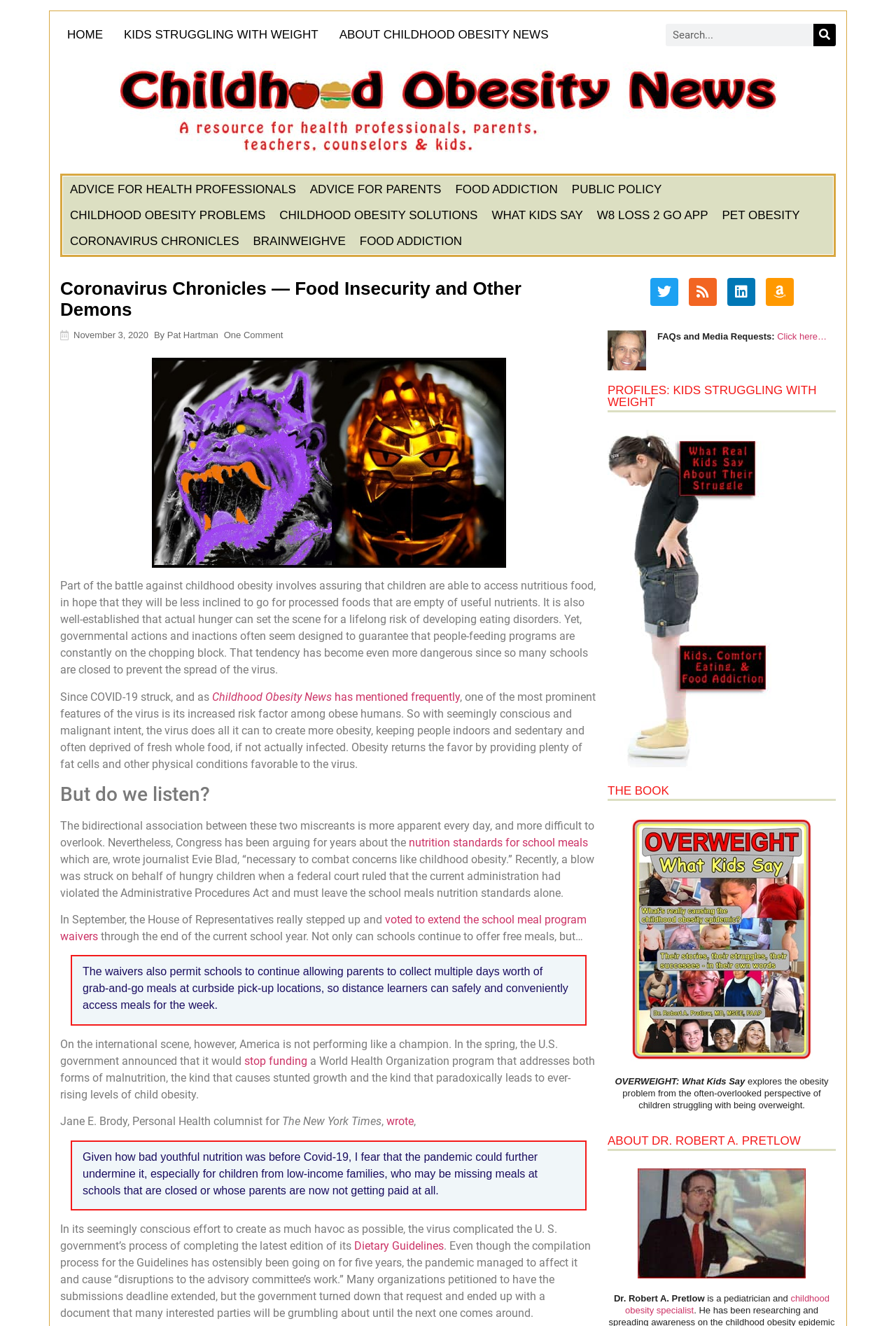Provide a brief response in the form of a single word or phrase:
What is the topic of the article?

Childhood obesity